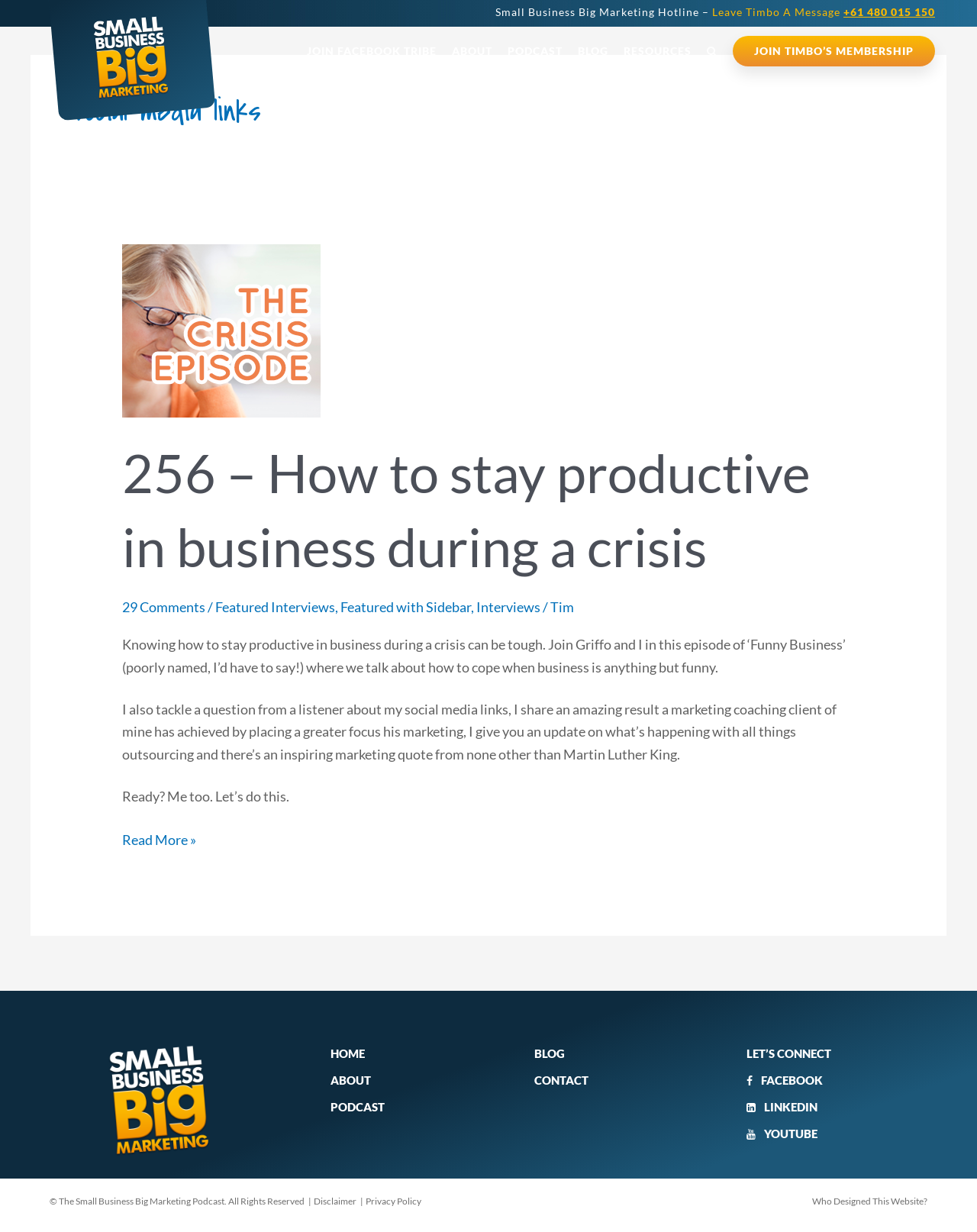Describe every aspect of the webpage comprehensively.

This webpage is about Small Business Big Marketing, with a focus on social media links. At the top, there is a hotline section with a phone number and a message box. Below that, there are several navigation links, including "JOIN FACEBOOK TRIBE", "ABOUT", "PODCAST", "BLOG", "RESOURCES", and a Facebook icon.

The main content area is divided into sections. The first section has a heading "social media links" and features an article about staying productive in business during a crisis. The article includes a link to a podcast episode, an image, and a brief summary of the episode's content. There are also links to comments, categories, and tags.

Below the article, there are more navigation links, including "HOME", "ABOUT", "PODCAST", "BLOG", "CONTACT", and social media links to Facebook, LinkedIn, and YouTube. At the very bottom, there is a copyright notice, a disclaimer link, a privacy policy link, and a link to the website designer's information.

Throughout the page, there are a total of 14 links, 7 static text elements, 2 images, and 2 headings. The layout is organized, with clear sections and a consistent design.